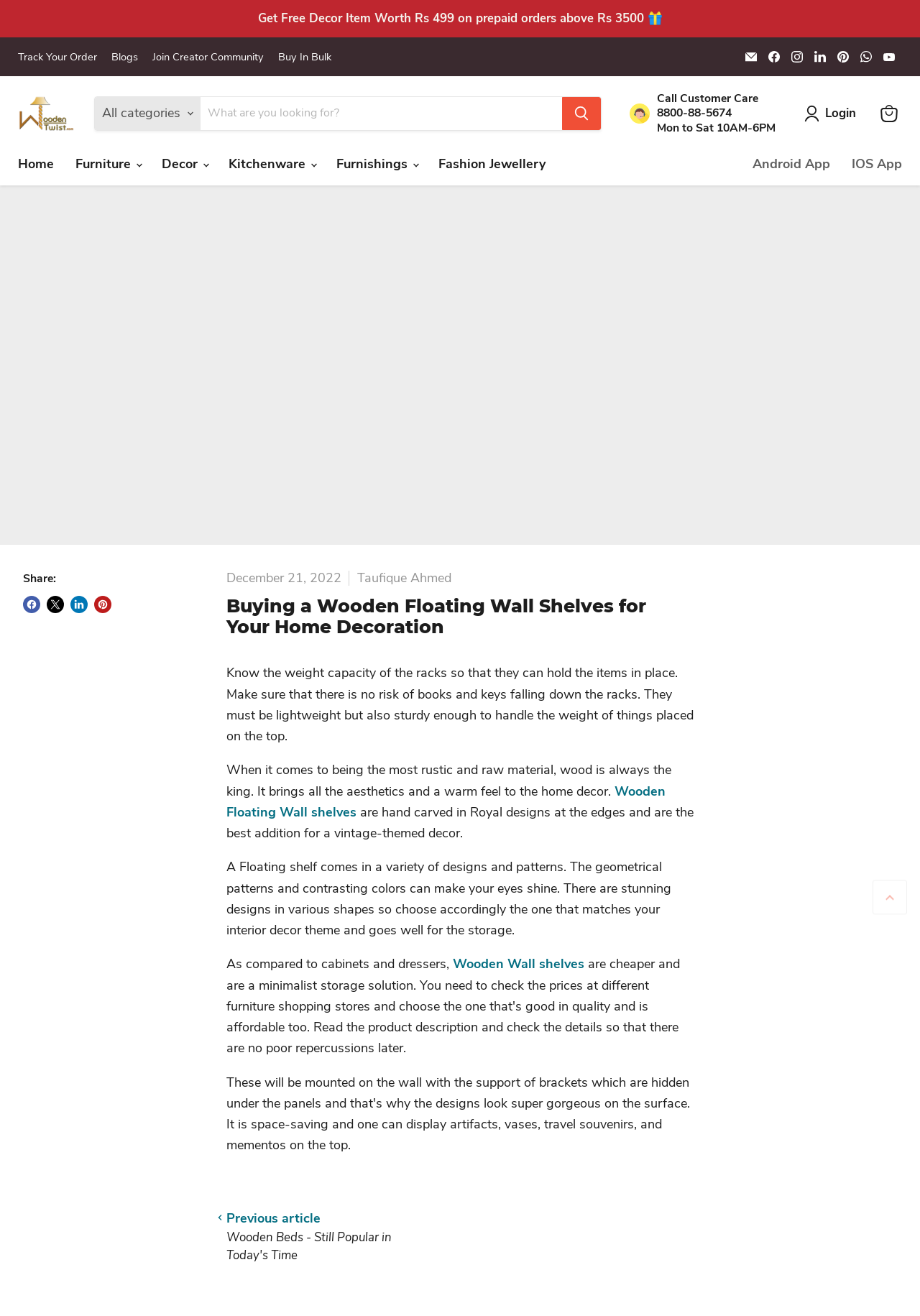Determine and generate the text content of the webpage's headline.

Buying a Wooden Floating Wall Shelves for Your Home Decoration